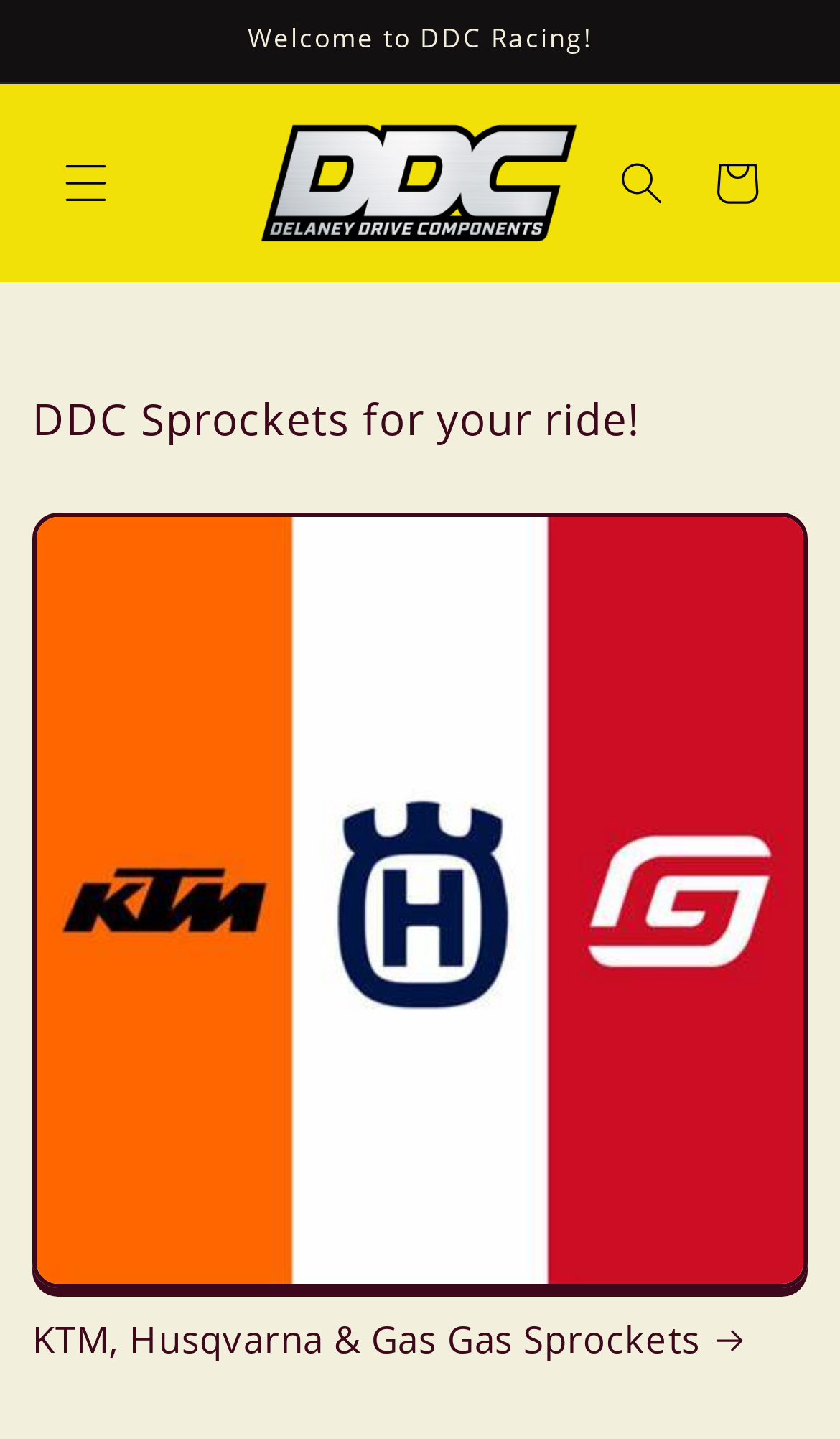What brands of motorcycles are supported?
Refer to the image and provide a thorough answer to the question.

The image 'KTM, Husqvarna and Gas Gas Logos' and the heading 'KTM, Husqvarna & Gas Gas Sprockets' indicate that the website supports these three brands of motorcycles.